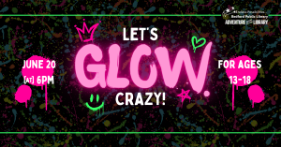Review the image closely and give a comprehensive answer to the question: Where is the event taking place?

The venue for the event can be identified by looking at the top corner of the image, which displays the logo of the Bedford Public Library, indicating that it is the location for the event.